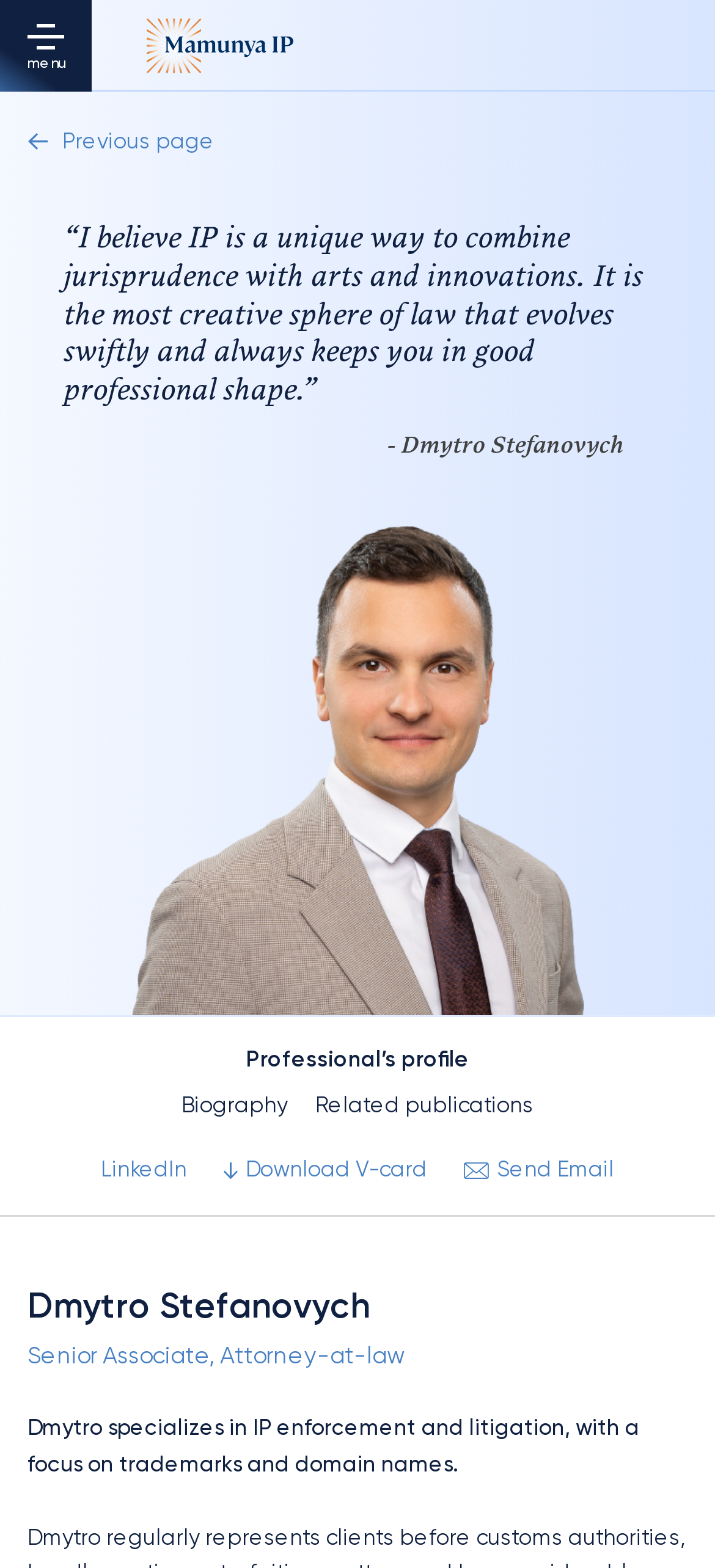What is the quote attributed to?
Answer the question based on the image using a single word or a brief phrase.

Dmytro Stefanovych